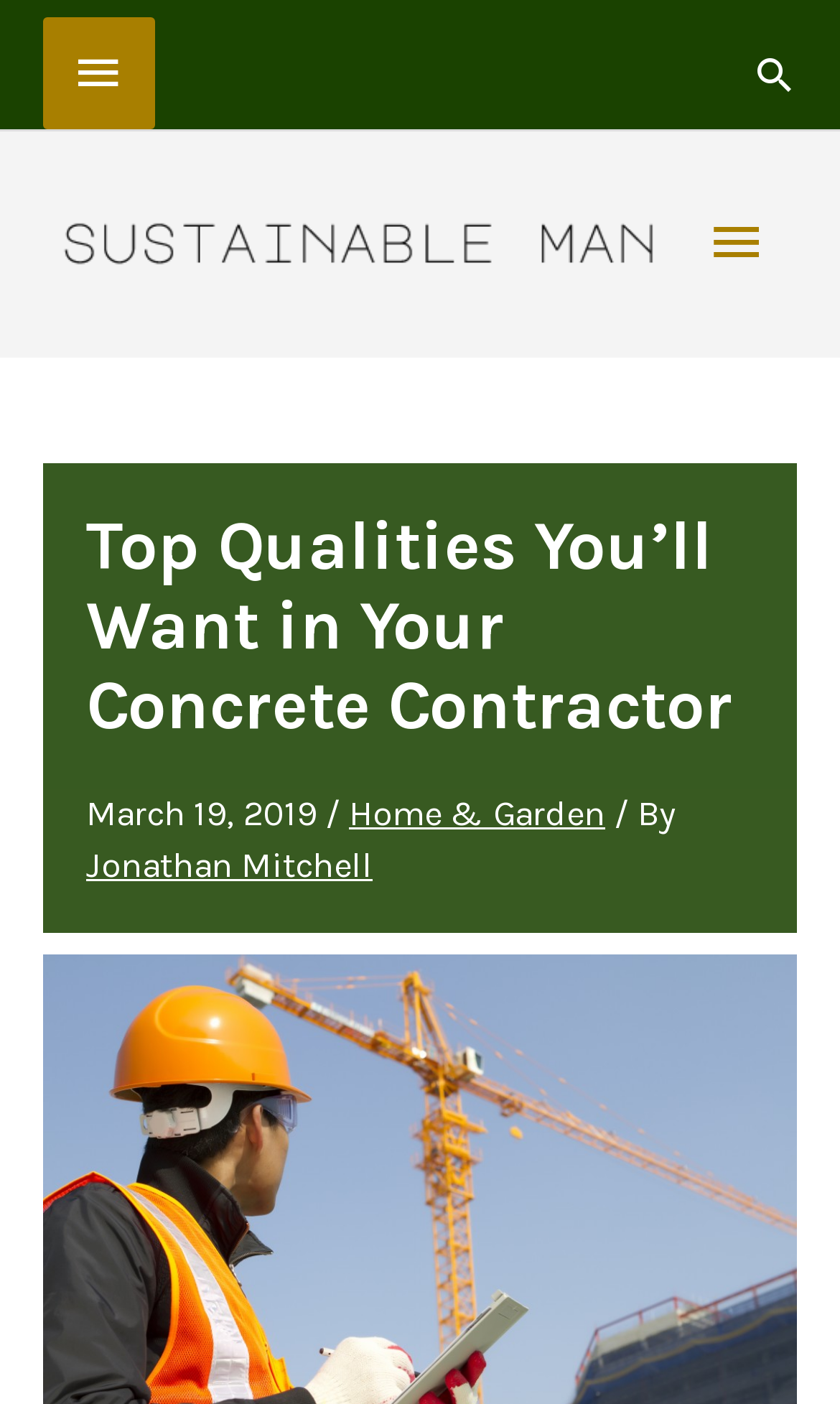Provide a one-word or brief phrase answer to the question:
Who is the author of the article?

Jonathan Mitchell